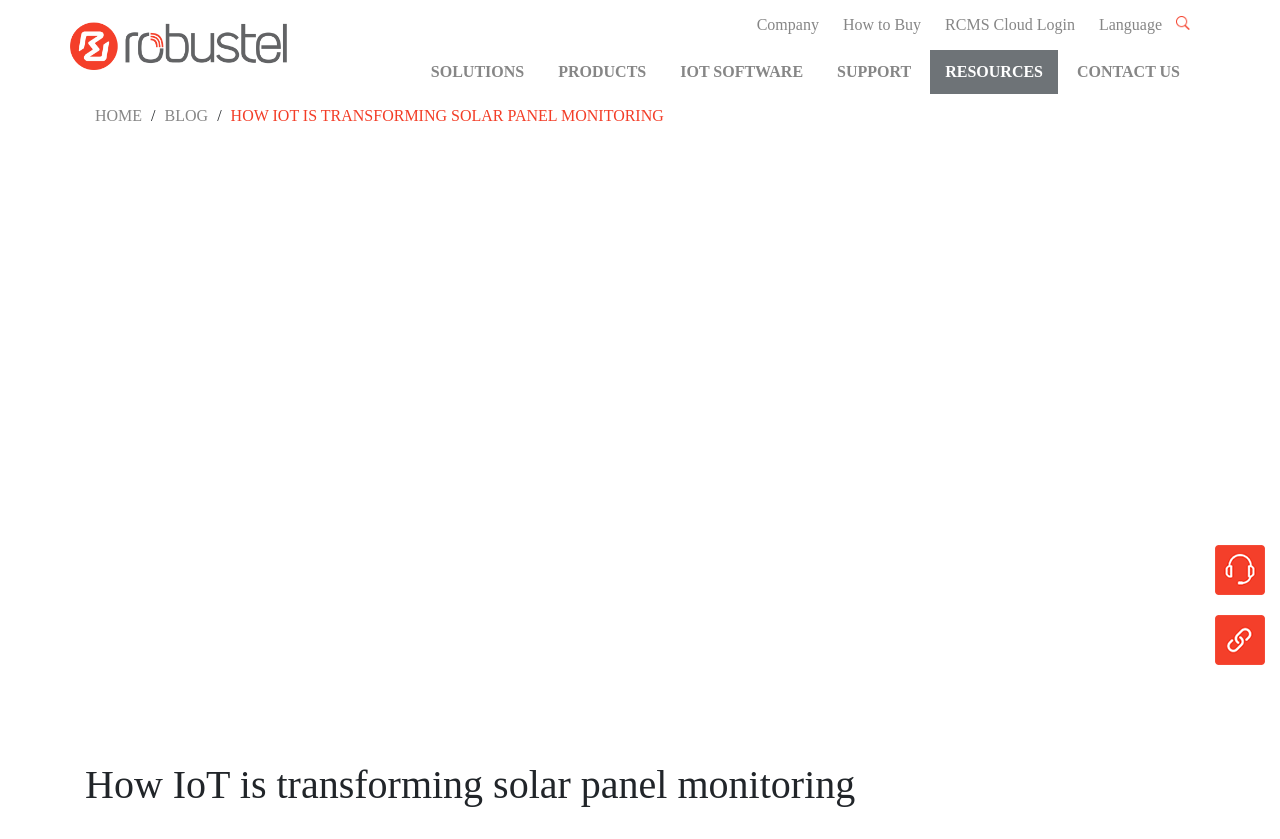Answer the question below using just one word or a short phrase: 
What is the language selection option?

Language